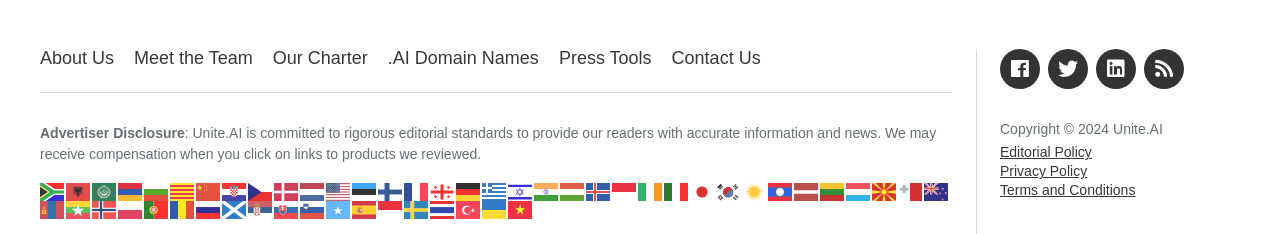How many main navigation links are available?
Refer to the image and offer an in-depth and detailed answer to the question.

I counted the number of main navigation links available at the top of the webpage, which are 'About Us', 'Meet the Team', 'Our Charter', '.AI Domain Names', 'Press Tools', and 'Contact Us'. There are 6 links in total.